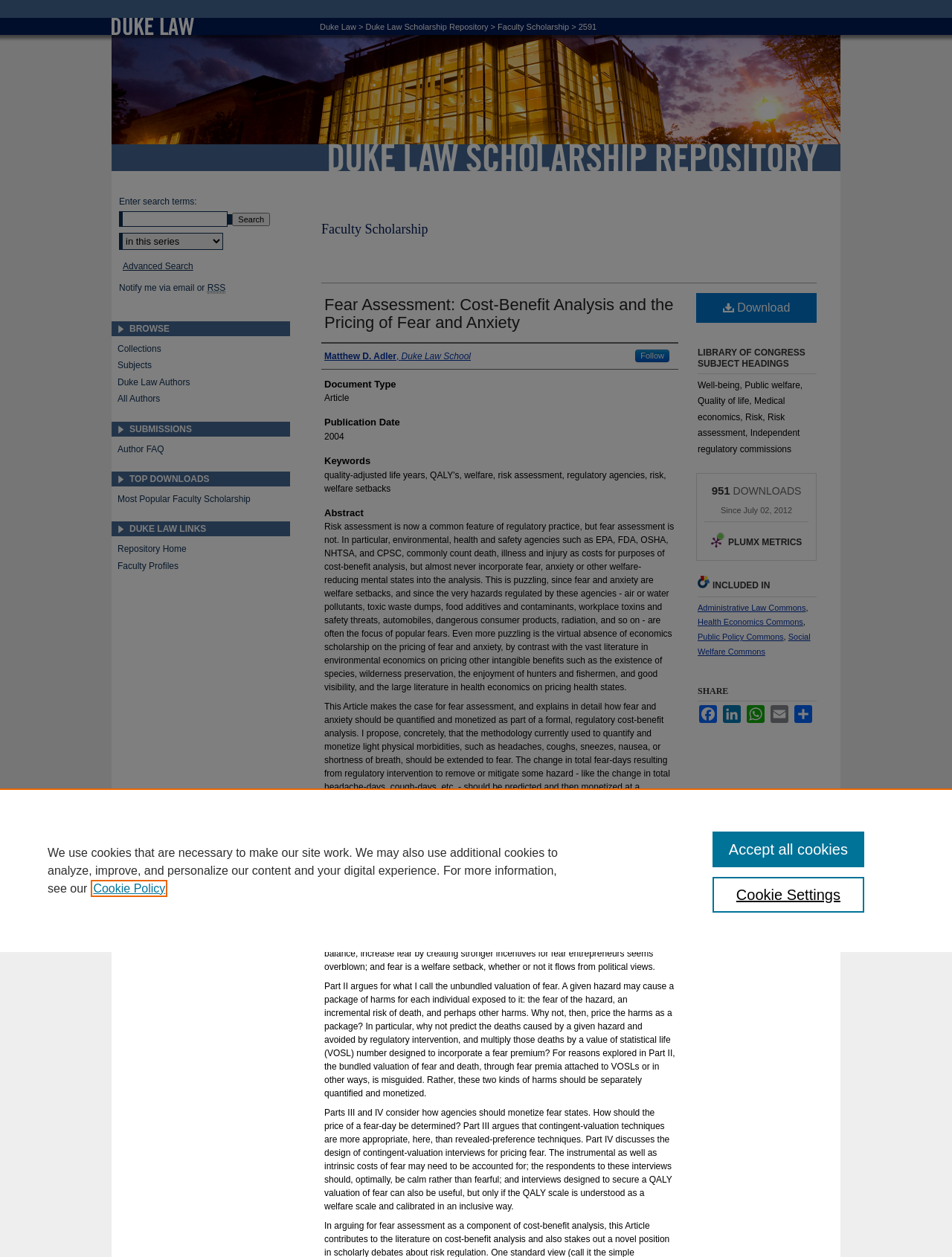Please find and provide the title of the webpage.

Duke Law Scholarship Repository